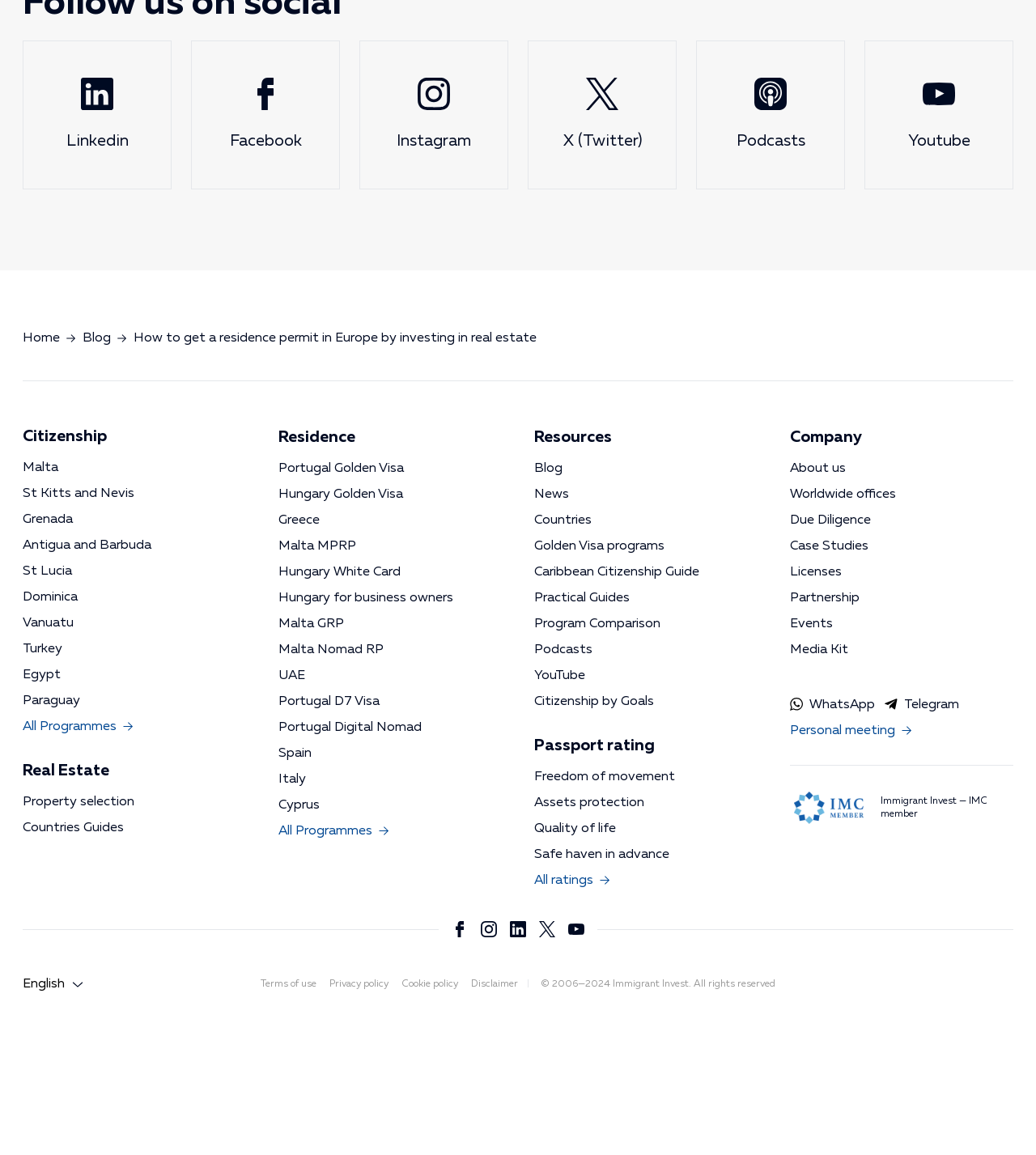Determine the bounding box coordinates of the element that should be clicked to execute the following command: "Learn about residence permits in Europe".

[0.129, 0.288, 0.518, 0.299]